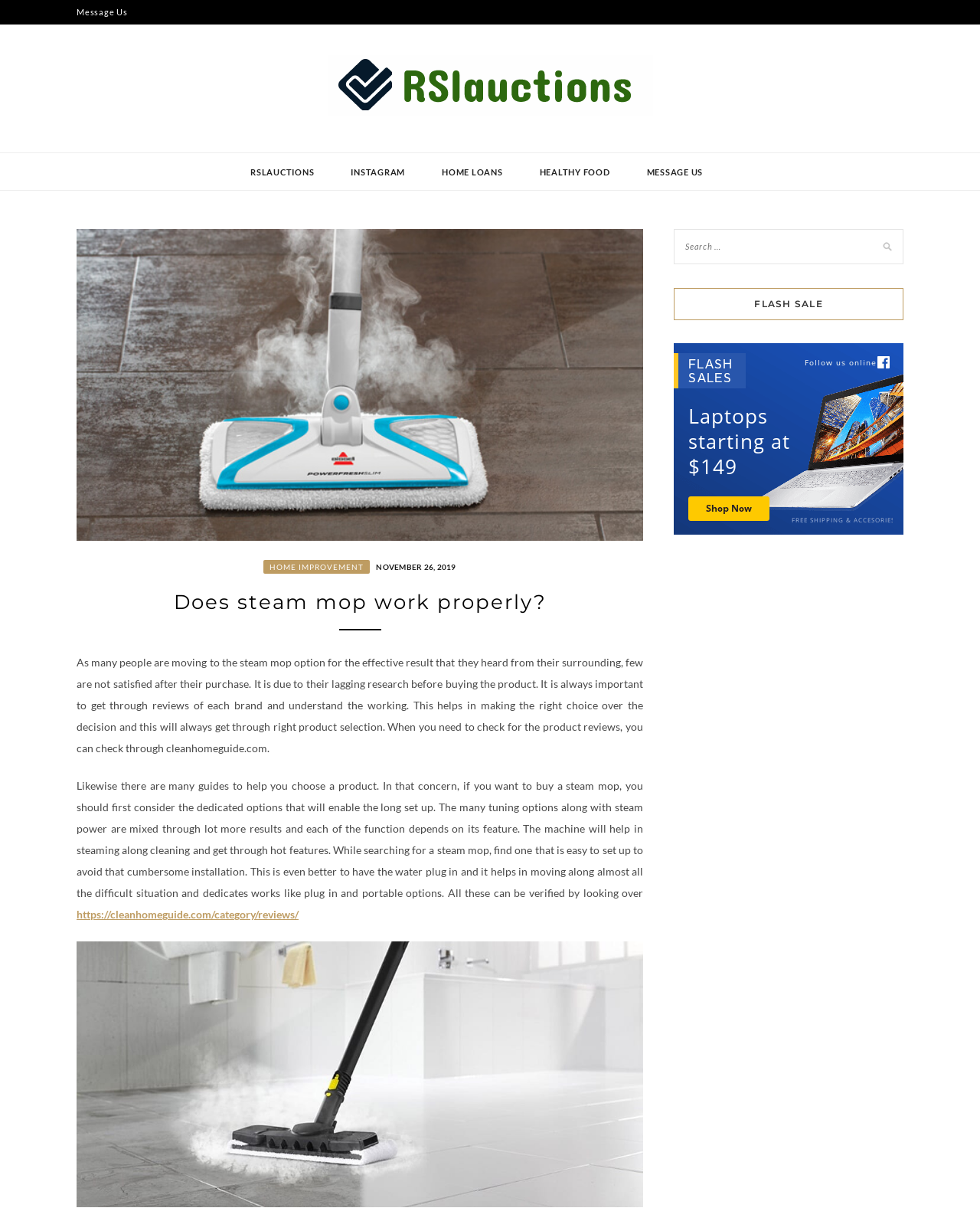Provide the bounding box coordinates for the area that should be clicked to complete the instruction: "Check the 'HOME IMPROVEMENT' link".

[0.269, 0.458, 0.378, 0.47]